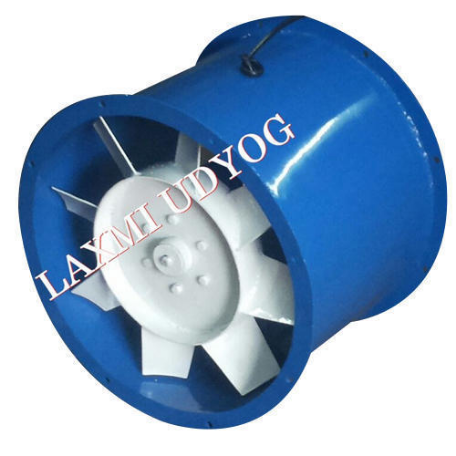Please respond to the question using a single word or phrase:
What is the name of the manufacturer?

LAXMI UDYOG